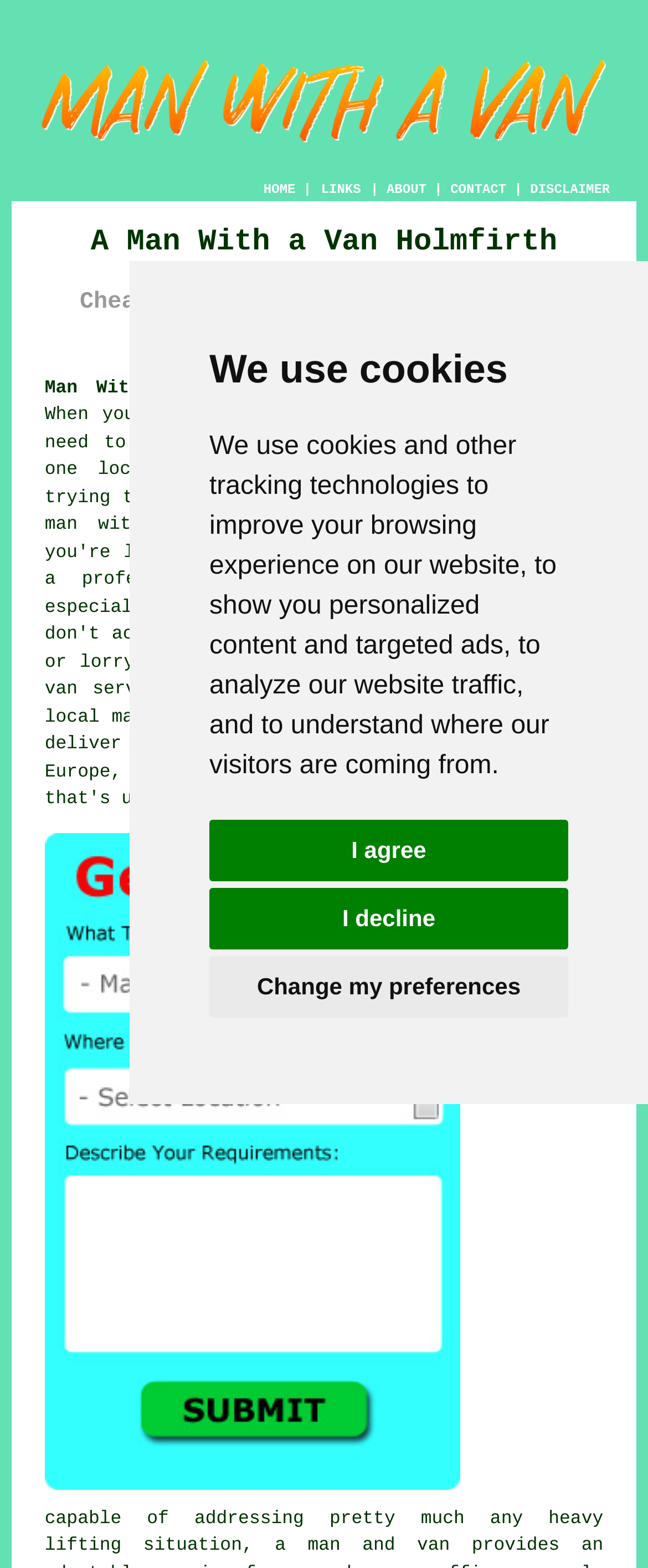Please identify the bounding box coordinates of the clickable area that will allow you to execute the instruction: "Click the DISCLAIMER link".

[0.818, 0.117, 0.941, 0.126]